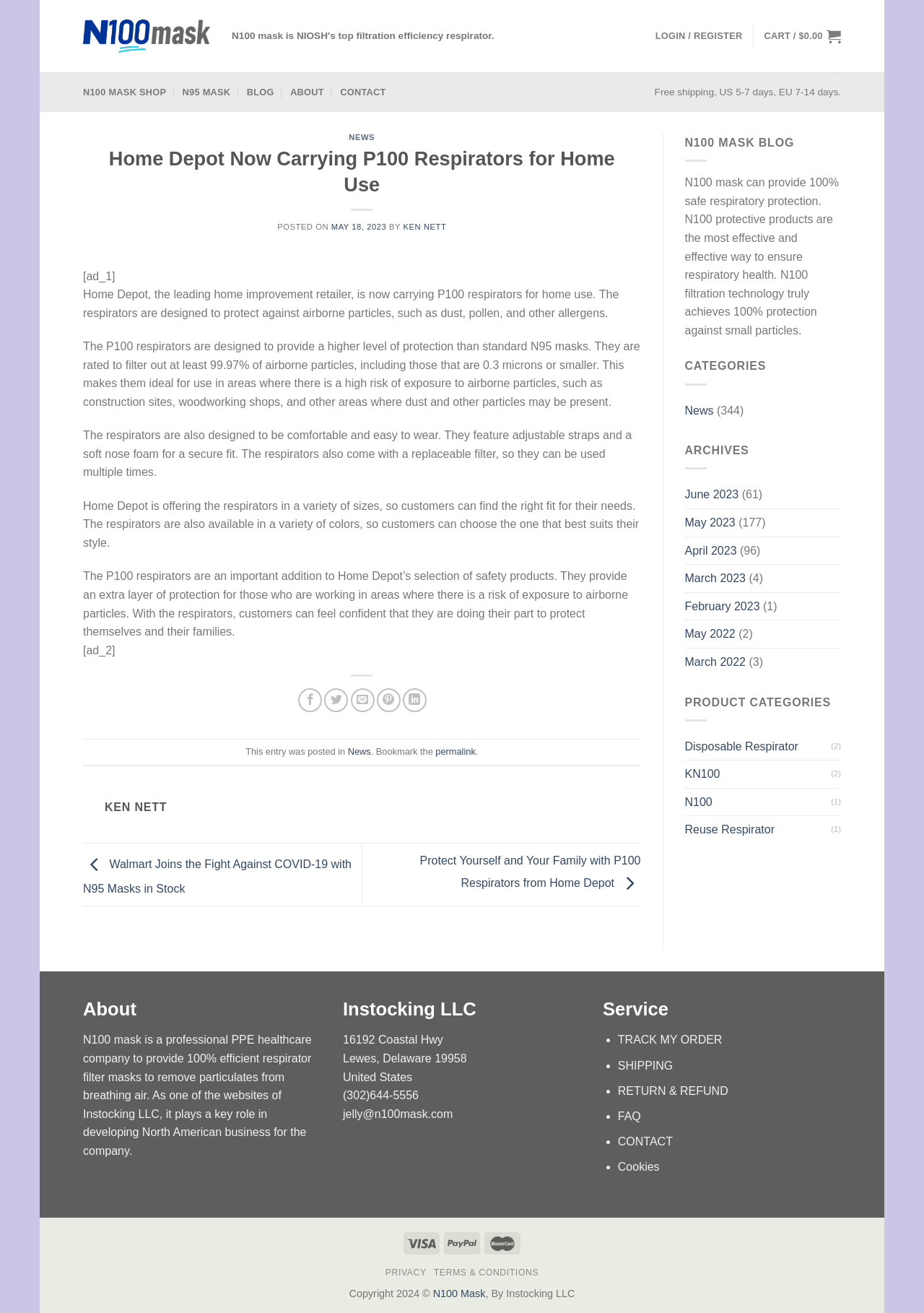Identify the bounding box coordinates of the element that should be clicked to fulfill this task: "View the blog about N100 MASK". The coordinates should be provided as four float numbers between 0 and 1, i.e., [left, top, right, bottom].

[0.741, 0.104, 0.86, 0.113]